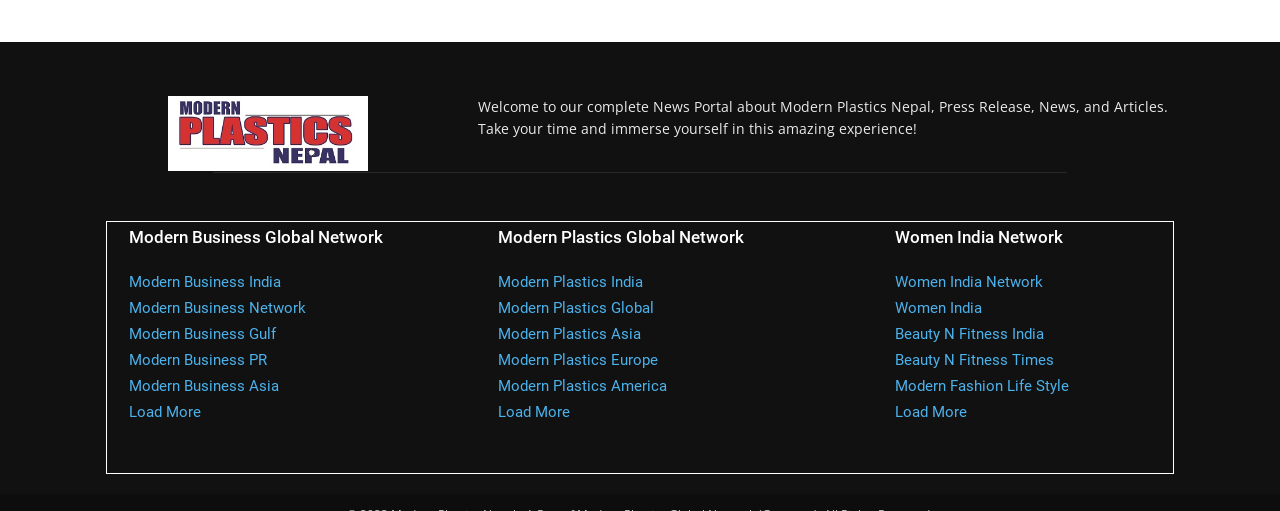Predict the bounding box of the UI element based on this description: "Modern Fashion Life Style".

[0.7, 0.694, 0.835, 0.729]